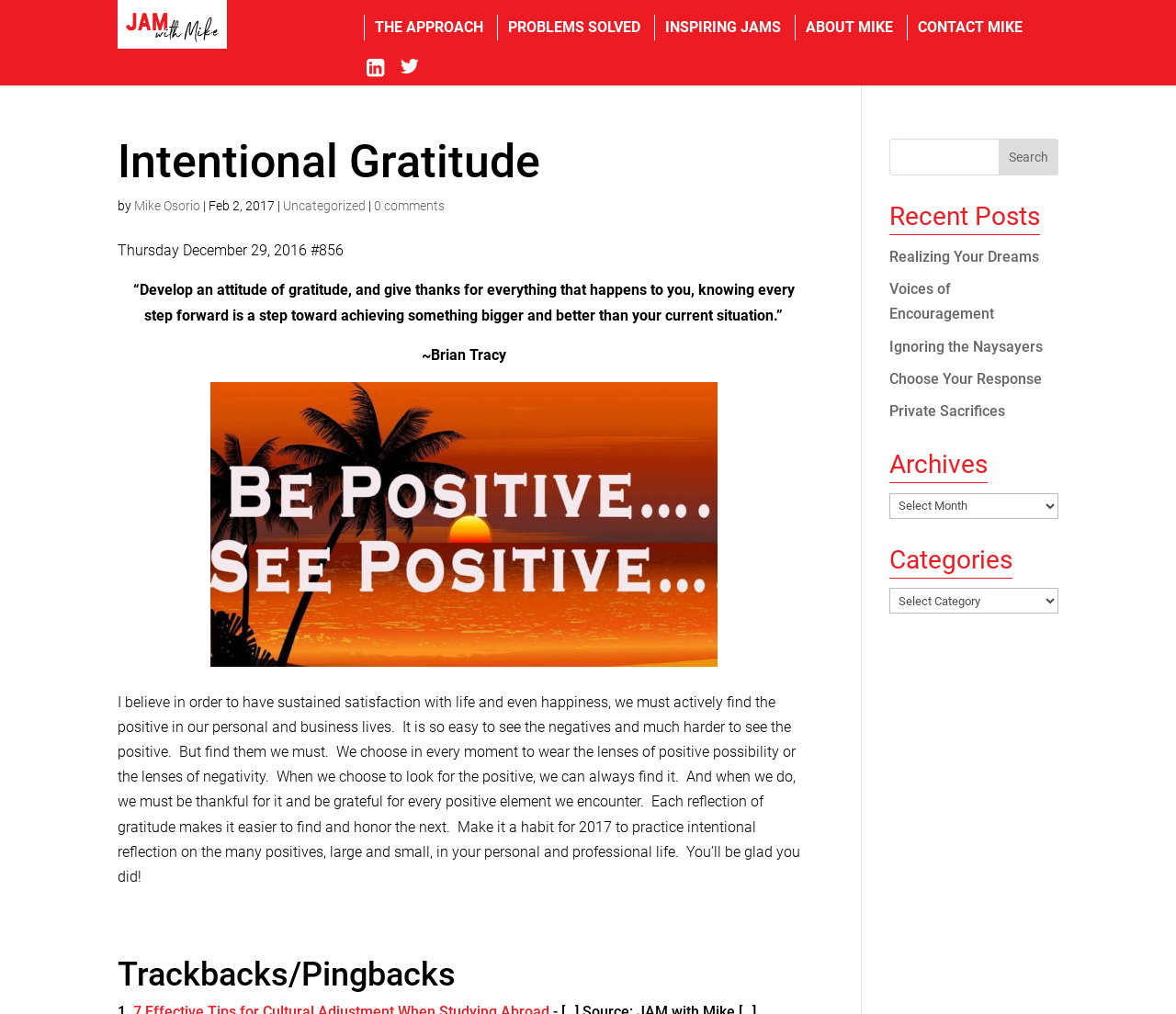Look at the image and give a detailed response to the following question: What is the date of the blog post?

I found the answer by looking at the text 'Feb 2, 2017' which is located below the heading 'Intentional Gratitude' and next to the author's name.